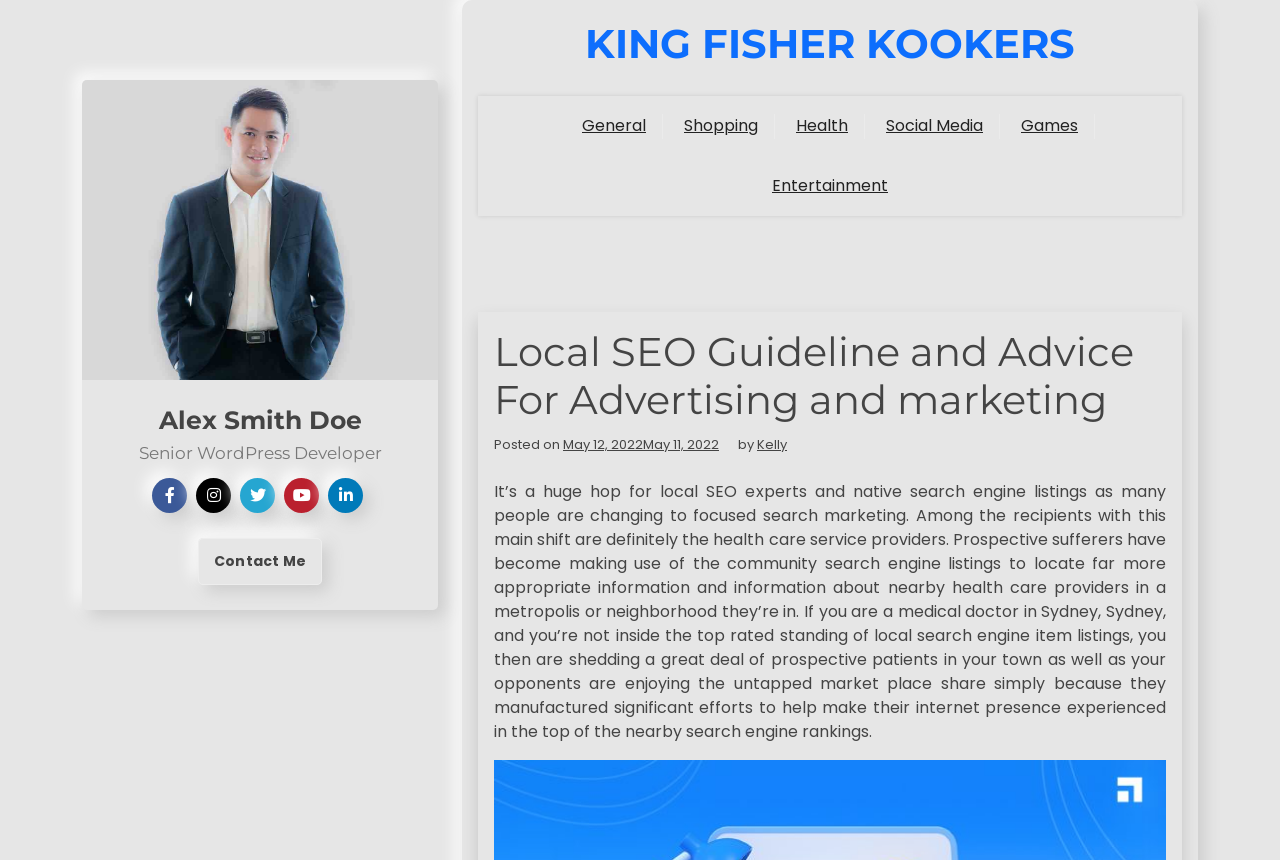Mark the bounding box of the element that matches the following description: "May 12, 2022May 11, 2022".

[0.44, 0.506, 0.562, 0.528]